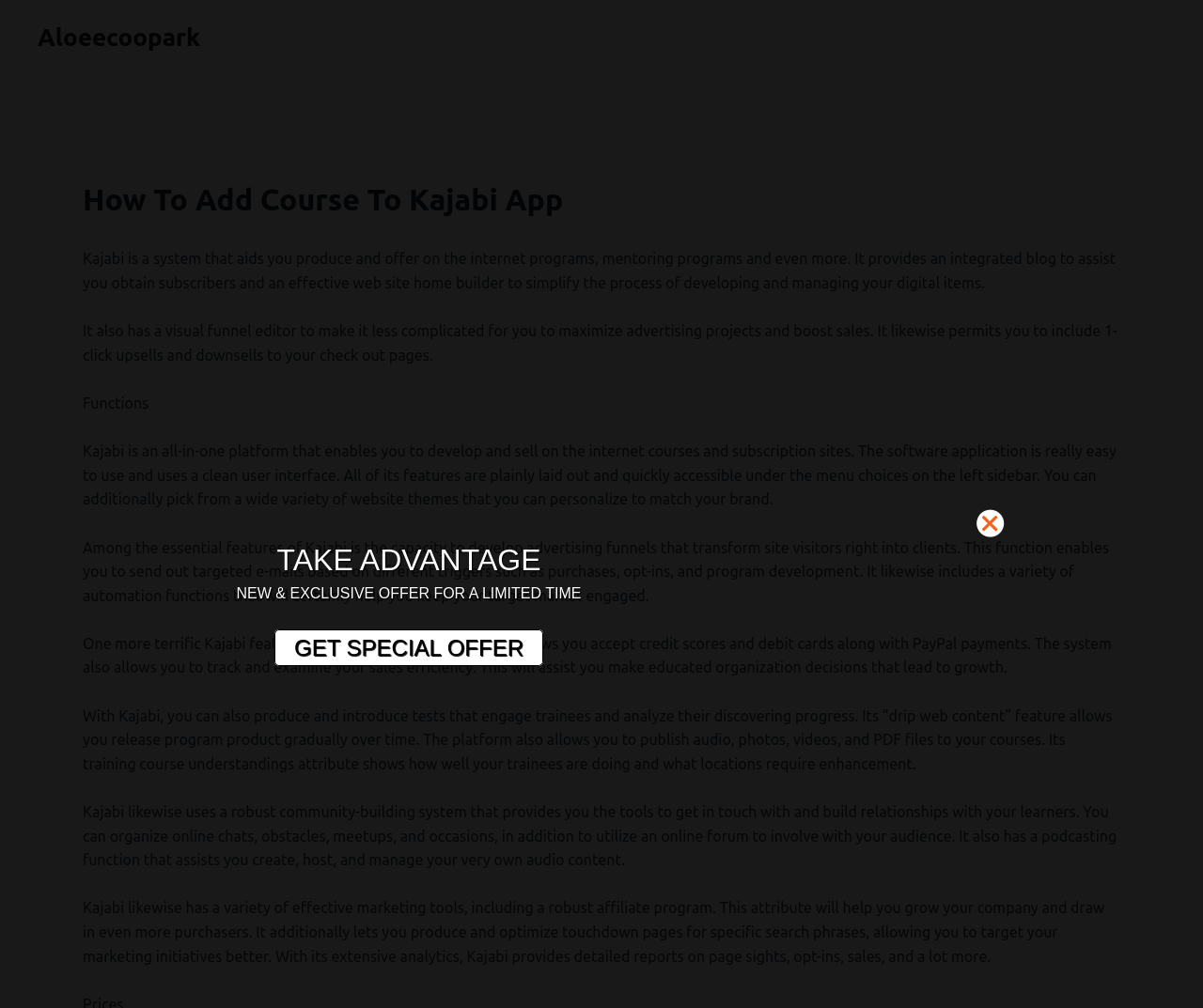What is Kajabi used for?
Using the image, give a concise answer in the form of a single word or short phrase.

Creating online courses